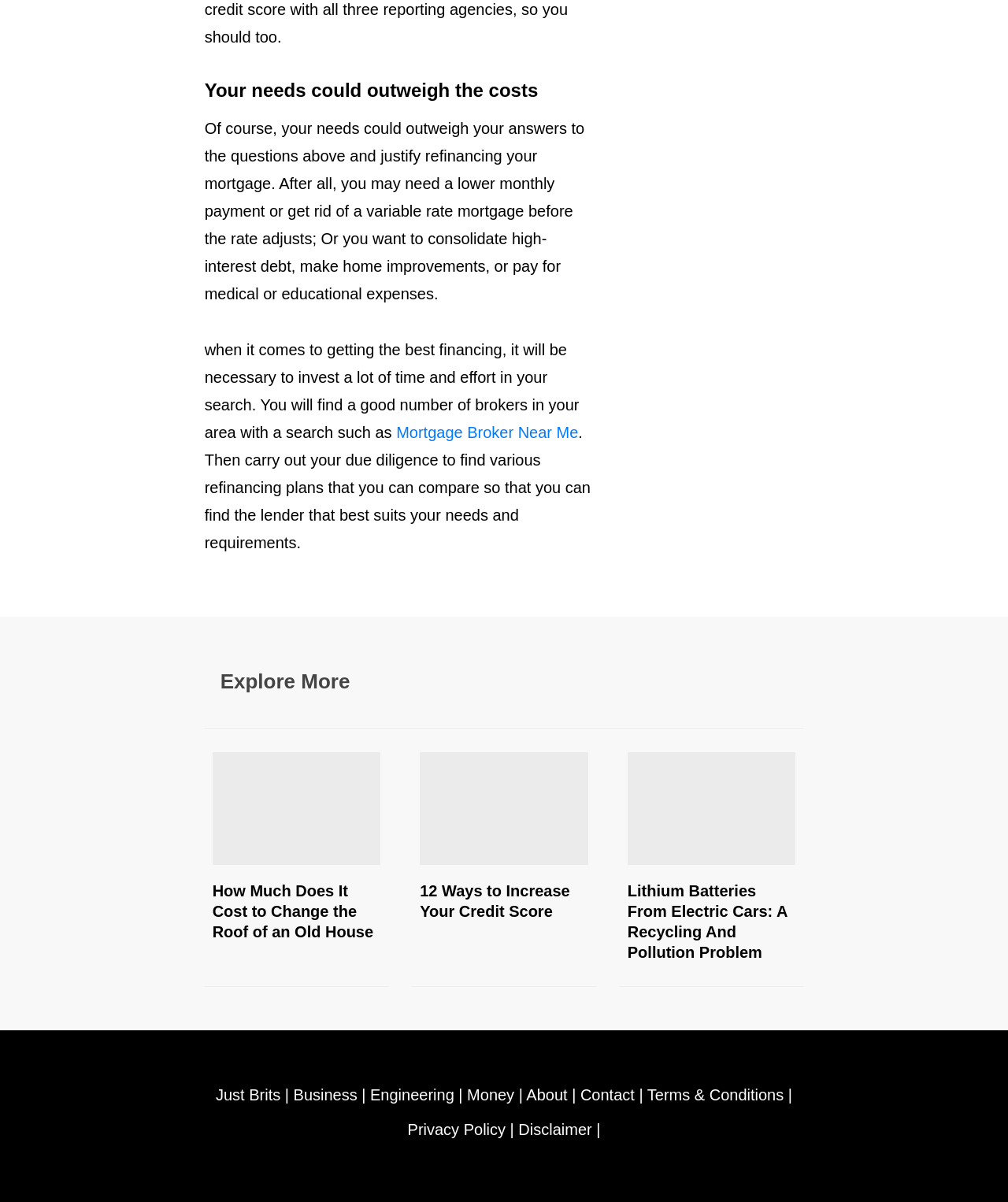Please find the bounding box coordinates of the element that needs to be clicked to perform the following instruction: "Read 'How Much Does It Cost to Change the Roof of an Old House'". The bounding box coordinates should be four float numbers between 0 and 1, represented as [left, top, right, bottom].

[0.211, 0.626, 0.378, 0.726]